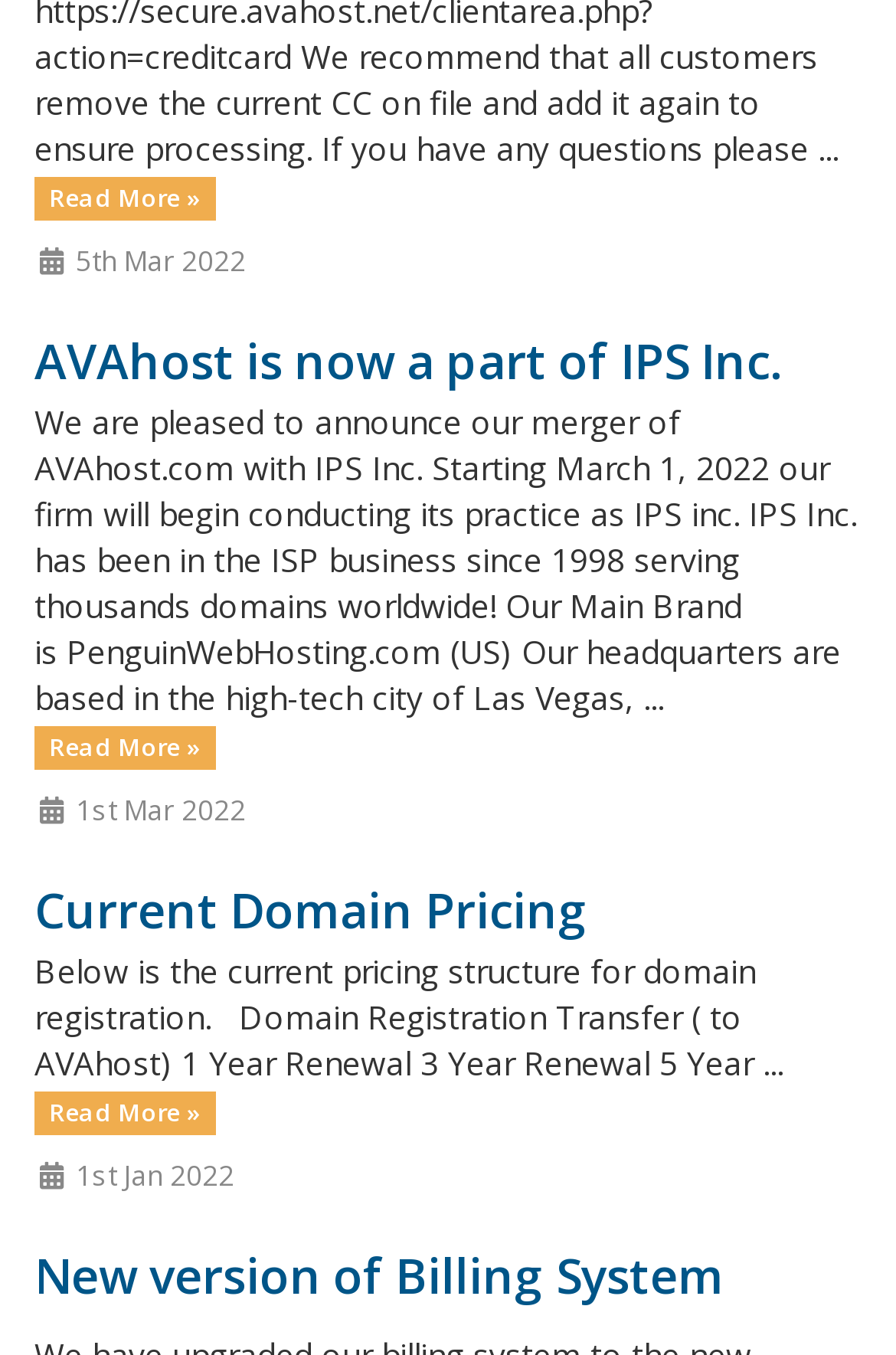Locate and provide the bounding box coordinates for the HTML element that matches this description: "Read More »".

[0.038, 0.806, 0.24, 0.838]